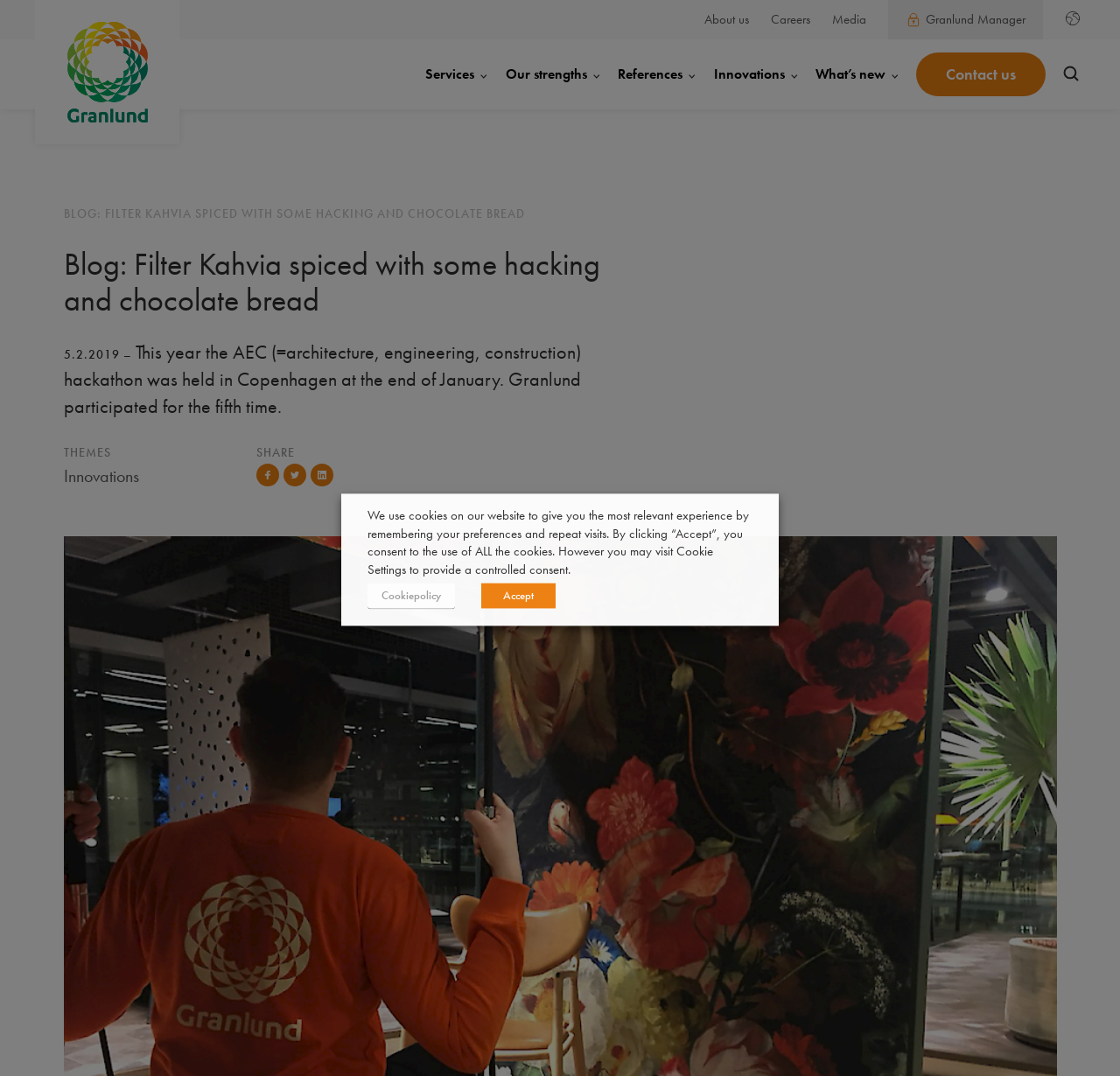How many social media links are present in the webpage?
Provide a detailed and extensive answer to the question.

The social media links are located under the 'SHARE' heading, and there are three links with corresponding images, which can be counted to arrive at the answer.